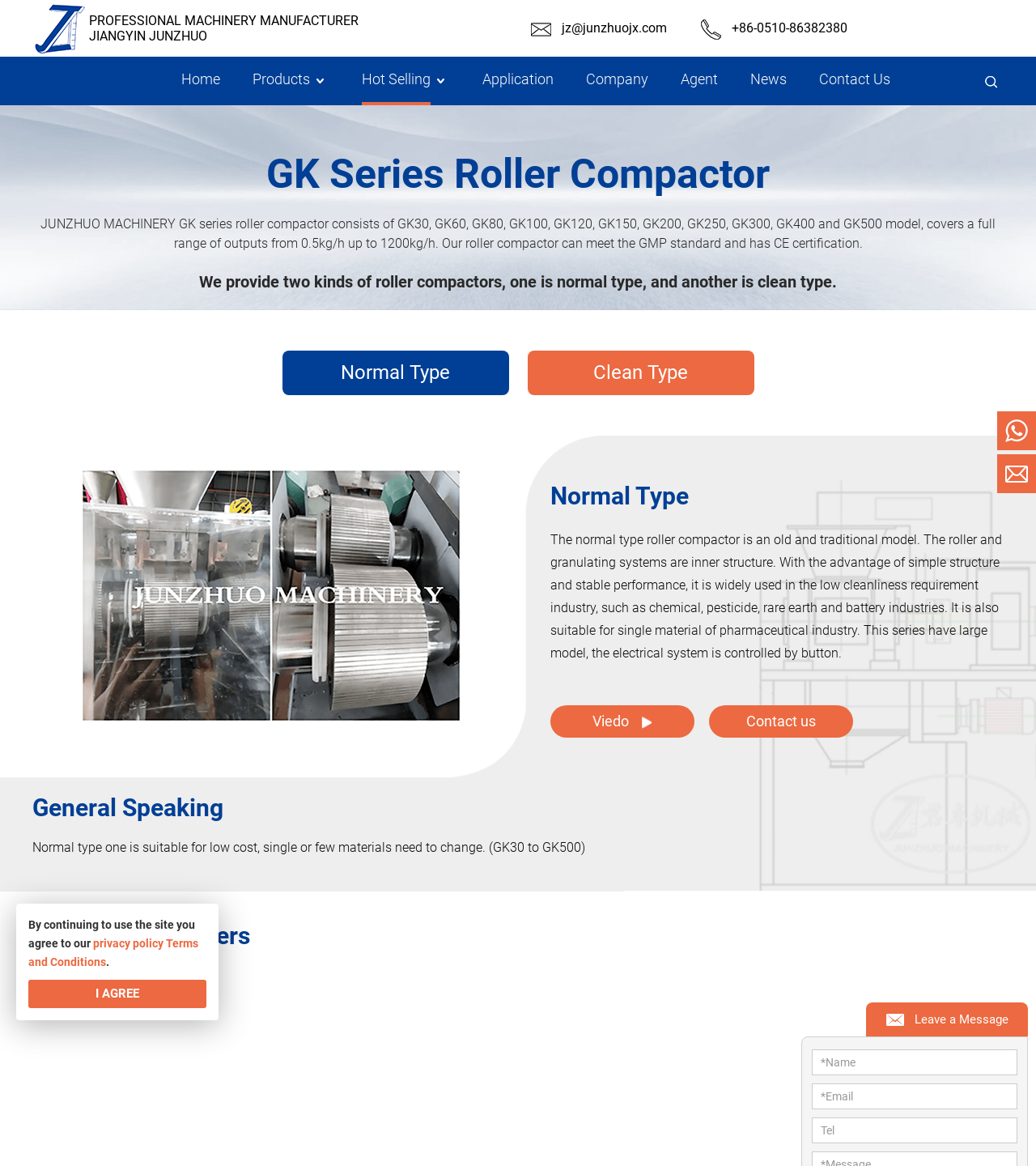What is the contact information provided on the webpage?
Provide an in-depth and detailed explanation in response to the question.

The contact information can be found in the top section of the webpage, where the email address 'jz@junzhuojx.com' and phone number '+86-0510-86382380' are listed.